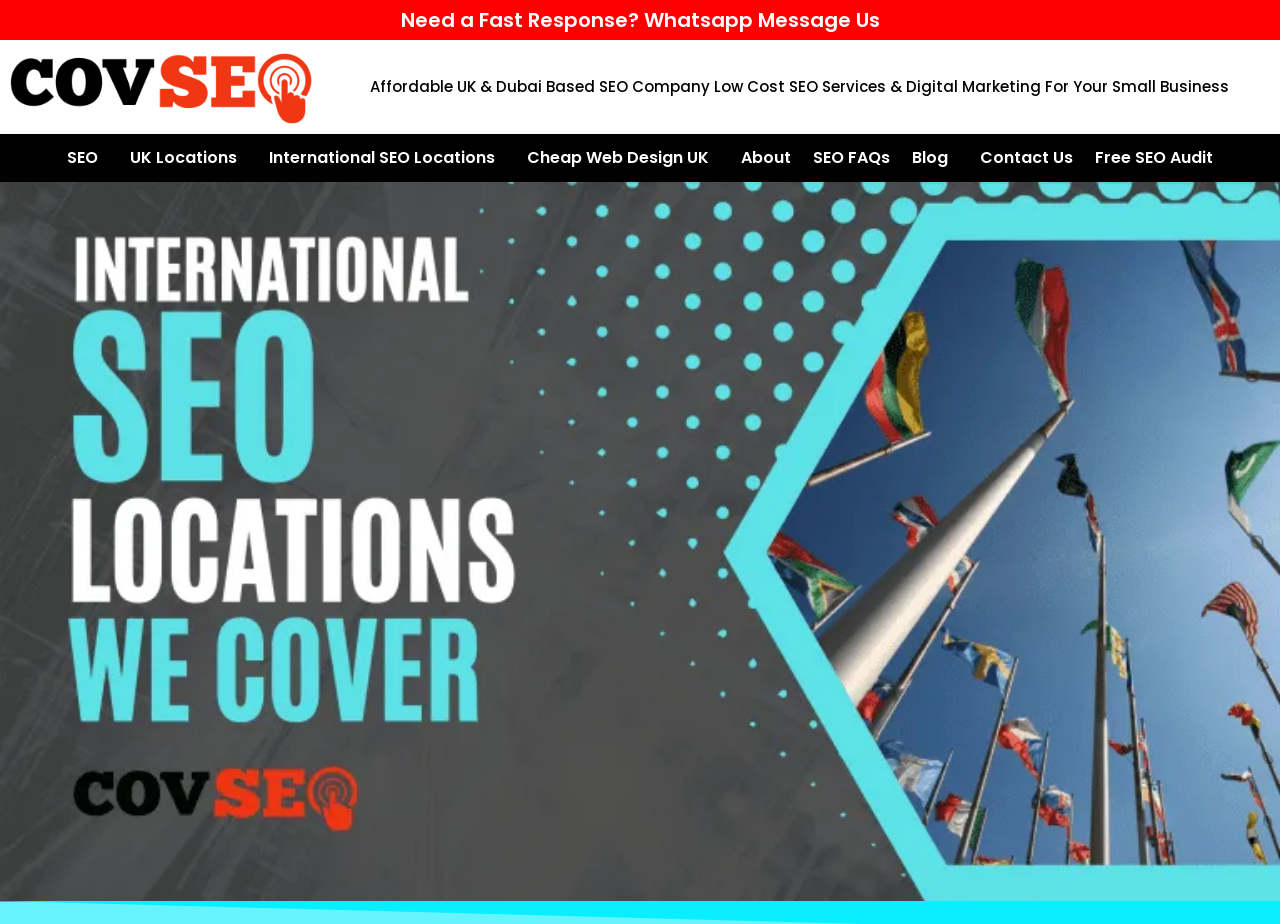What locations does the company serve?
Based on the screenshot, provide your answer in one word or phrase.

International locations